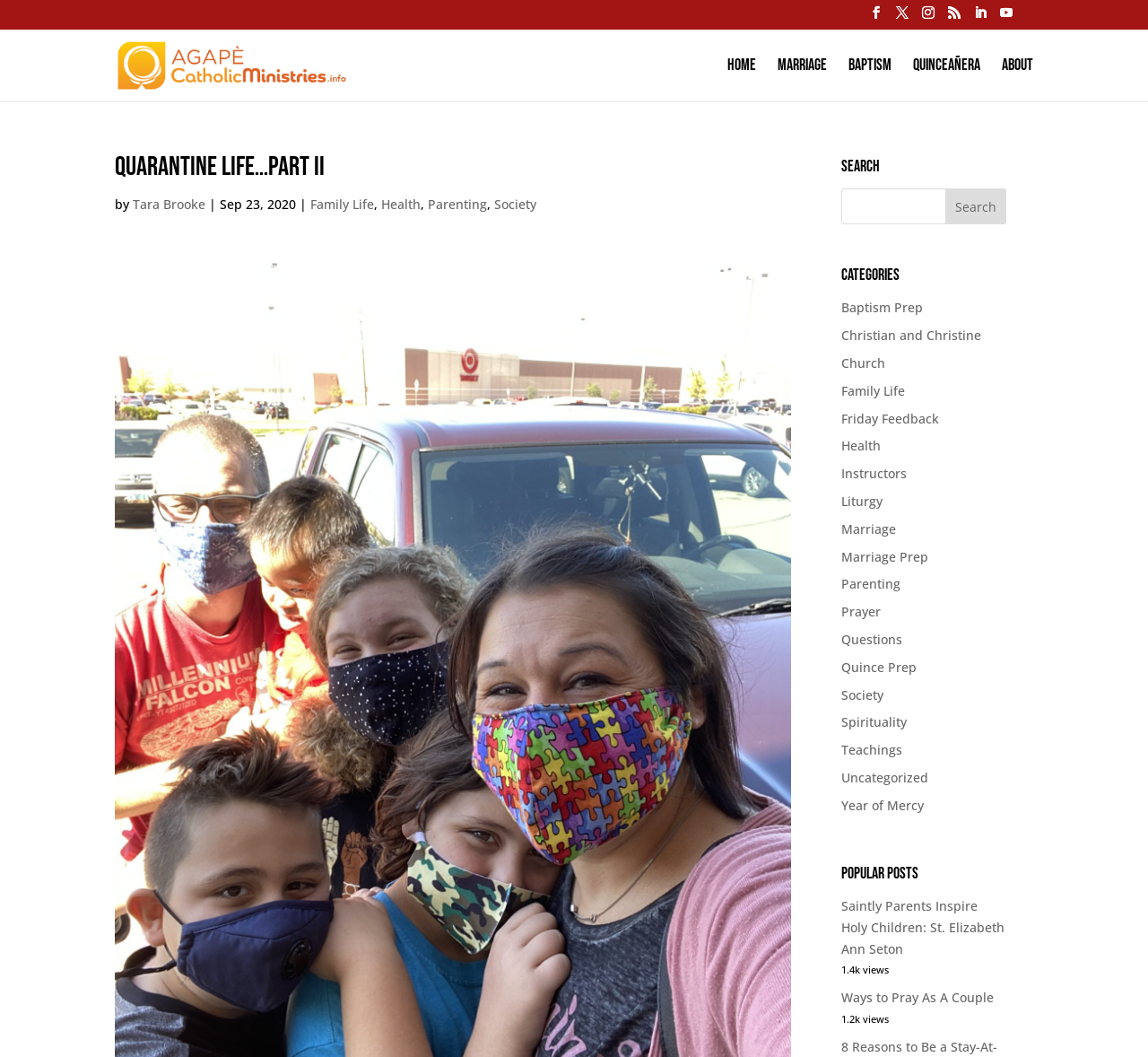Offer a meticulous caption that includes all visible features of the webpage.

This webpage is a blog post titled "Quarantine Life…Part II" on the Agape Catholic Ministries Blog. At the top, there are several social media links, including LinkedIn and YouTube, aligned horizontally. Below them, there is a header section with a logo and a navigation menu containing links to "Home", "Marriage", "Baptism", "Quinceañera", and "About".

The main content area has a heading "Quarantine Life…Part II" followed by the author's name, "Tara Brooke", and the publication date, "Sep 23, 2020". Below this, there are several tags or categories, including "Family Life", "Health", "Parenting", and "Society".

On the right side of the page, there is a search bar with a "Search" button. Below the search bar, there are two sections: "Categories" and "Popular Posts". The "Categories" section lists 18 categories, including "Baptism Prep", "Church", "Family Life", and "Spirituality". The "Popular Posts" section displays two posts, "Saintly Parents Inspire Holy Children: St. Elizabeth Ann Seton" and "Ways to Pray As A Couple", each with a view count.